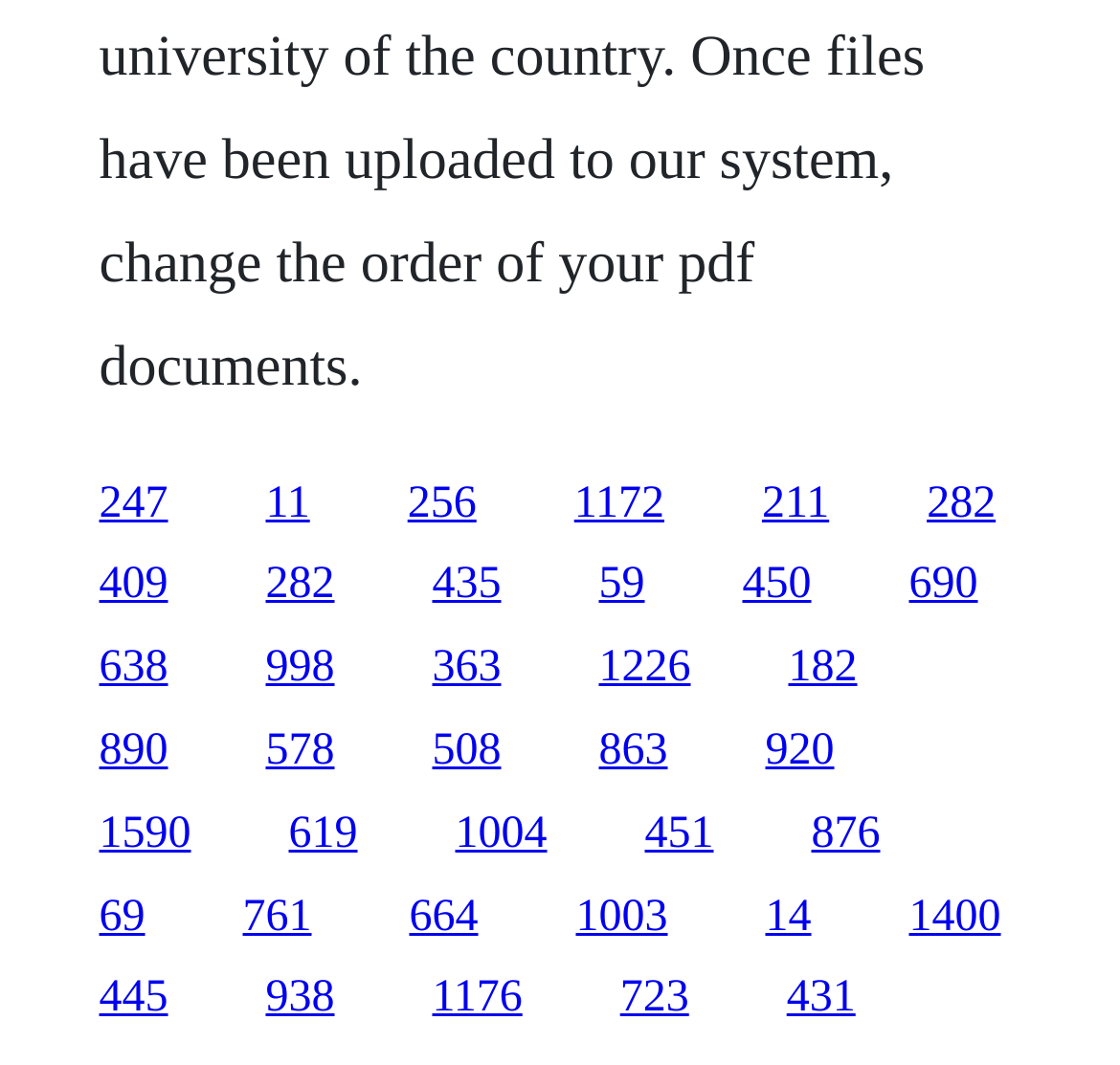What is the approximate width of the link '690'?
Give a single word or phrase as your answer by examining the image.

0.061